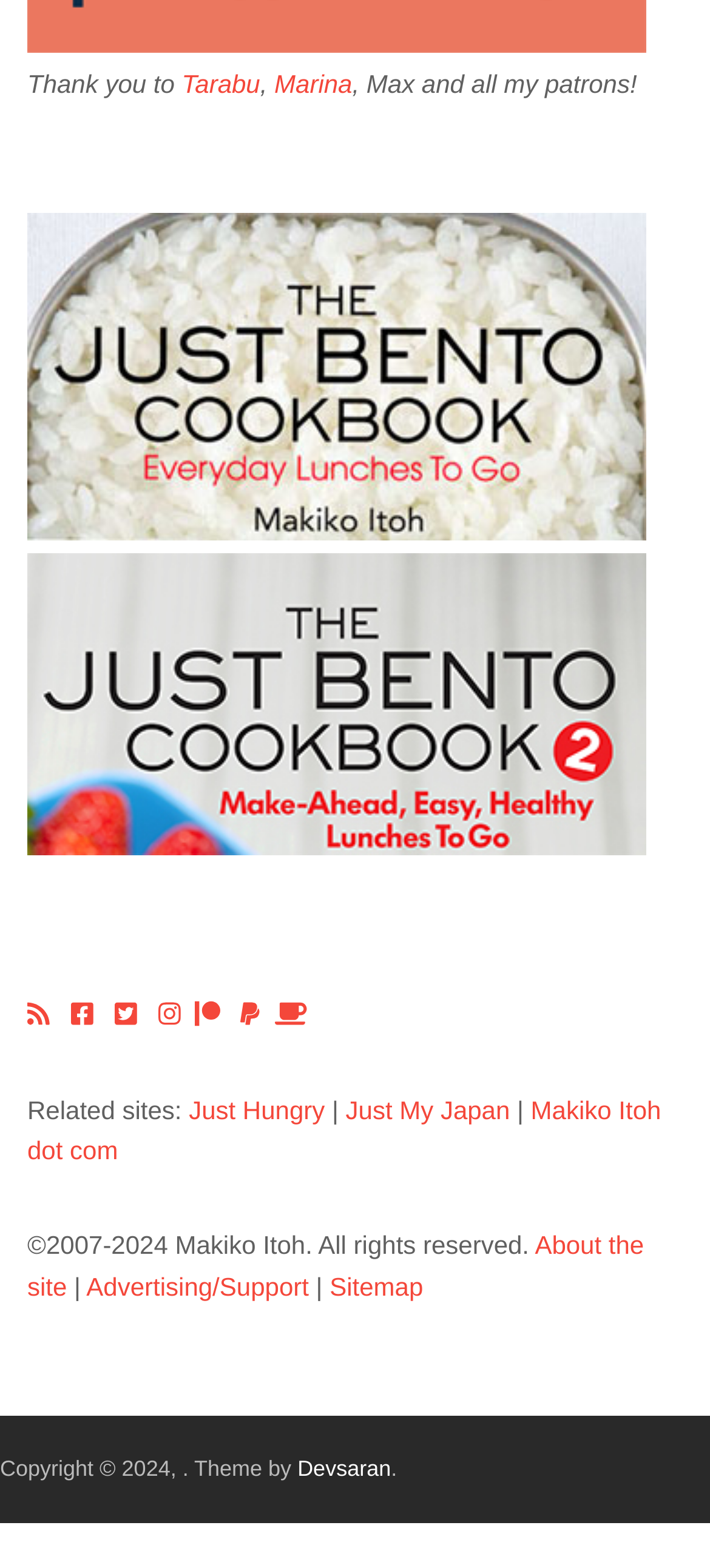Given the description Sitemap, predict the bounding box coordinates of the UI element. Ensure the coordinates are in the format (top-left x, top-left y, bottom-right x, bottom-right y) and all values are between 0 and 1.

[0.464, 0.811, 0.596, 0.829]